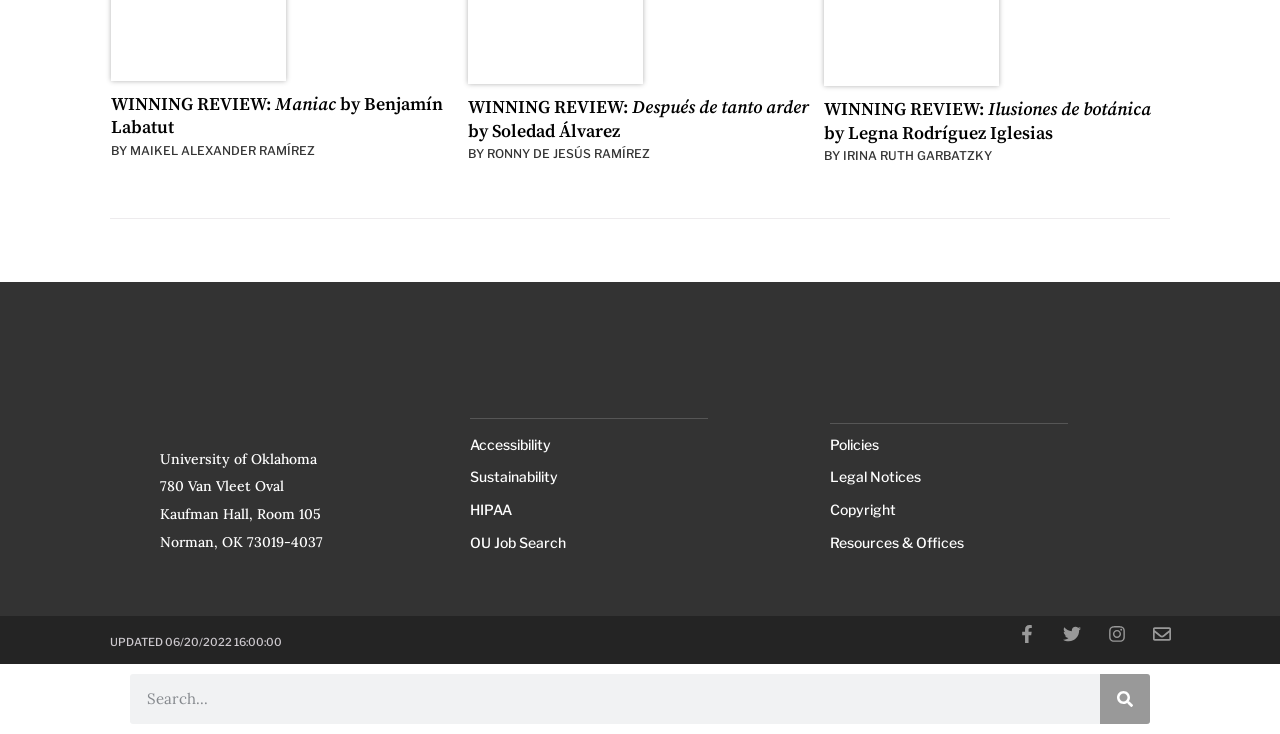Please find the bounding box coordinates of the clickable region needed to complete the following instruction: "Visit the Facebook page of the University of Oklahoma". The bounding box coordinates must consist of four float numbers between 0 and 1, i.e., [left, top, right, bottom].

[0.788, 0.839, 0.816, 0.889]